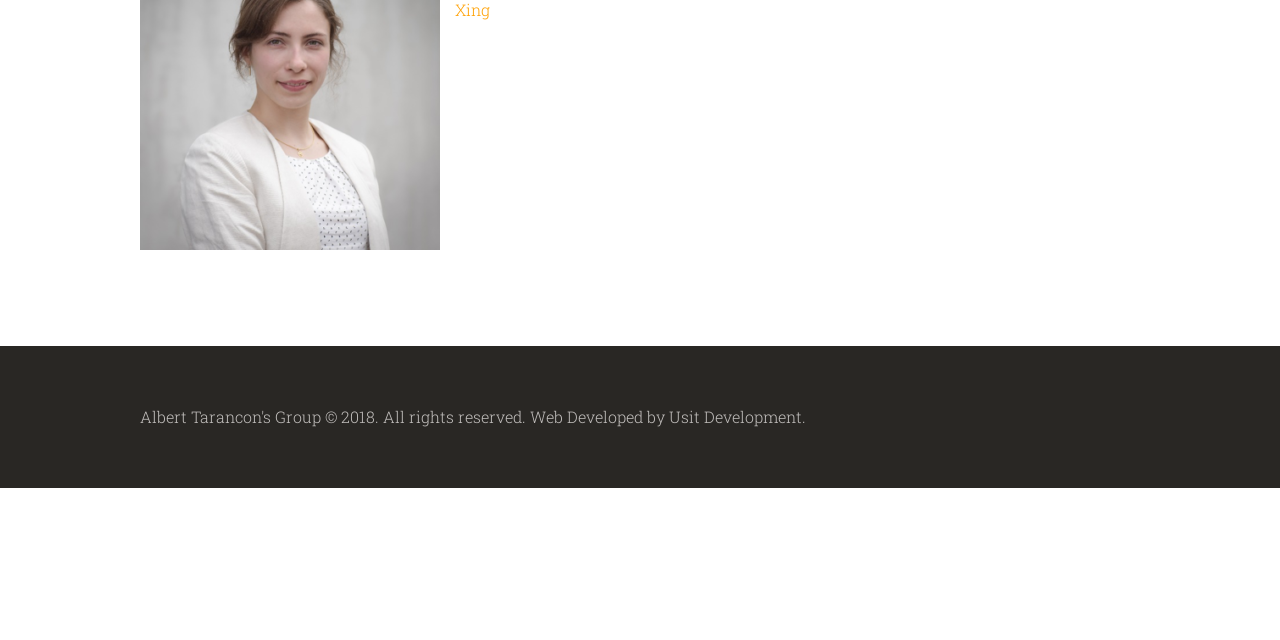Using the given element description, provide the bounding box coordinates (top-left x, top-left y, bottom-right x, bottom-right y) for the corresponding UI element in the screenshot: Usit Development

[0.523, 0.634, 0.627, 0.667]